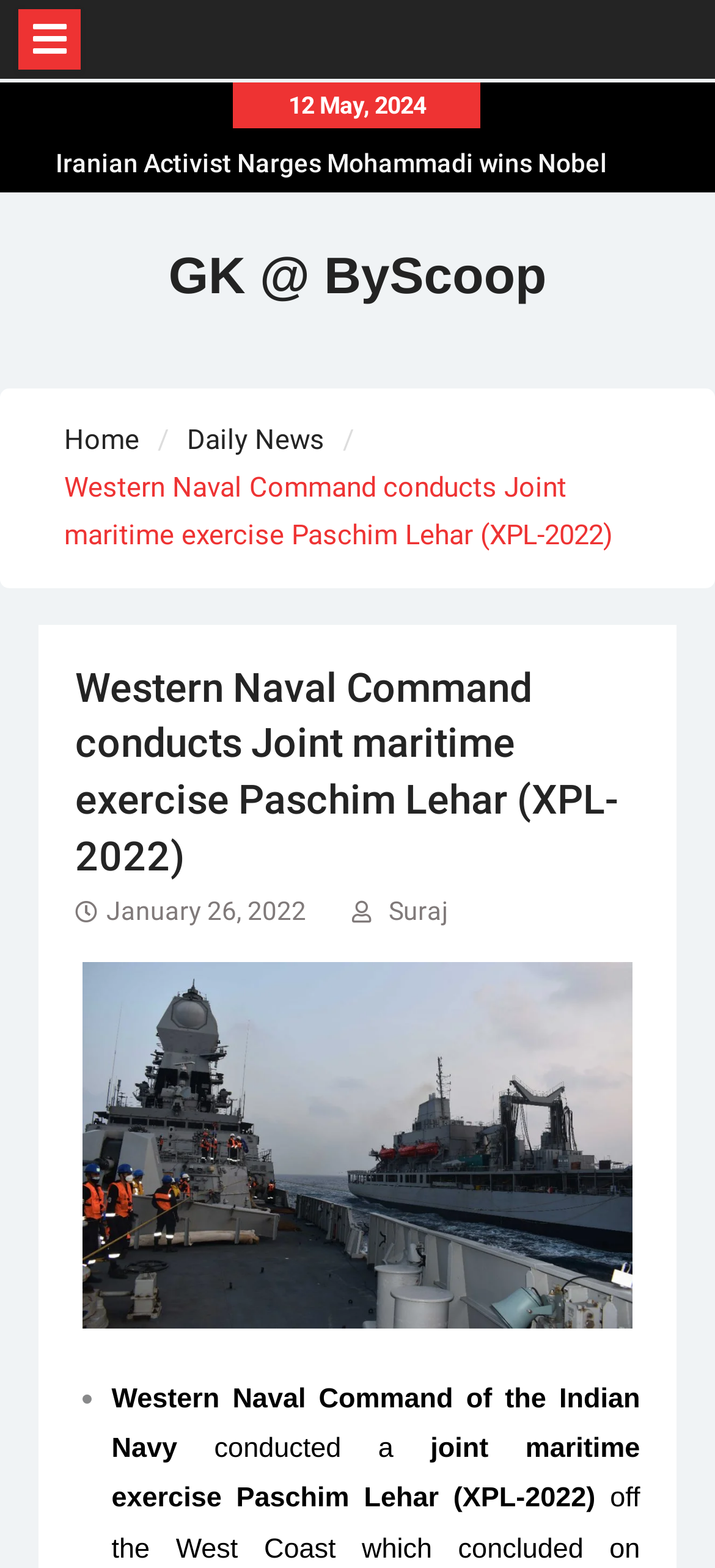Please find the bounding box coordinates of the clickable region needed to complete the following instruction: "Read the news about Nobel Economics Prize 2023". The bounding box coordinates must consist of four float numbers between 0 and 1, i.e., [left, top, right, bottom].

[0.053, 0.261, 0.874, 0.319]